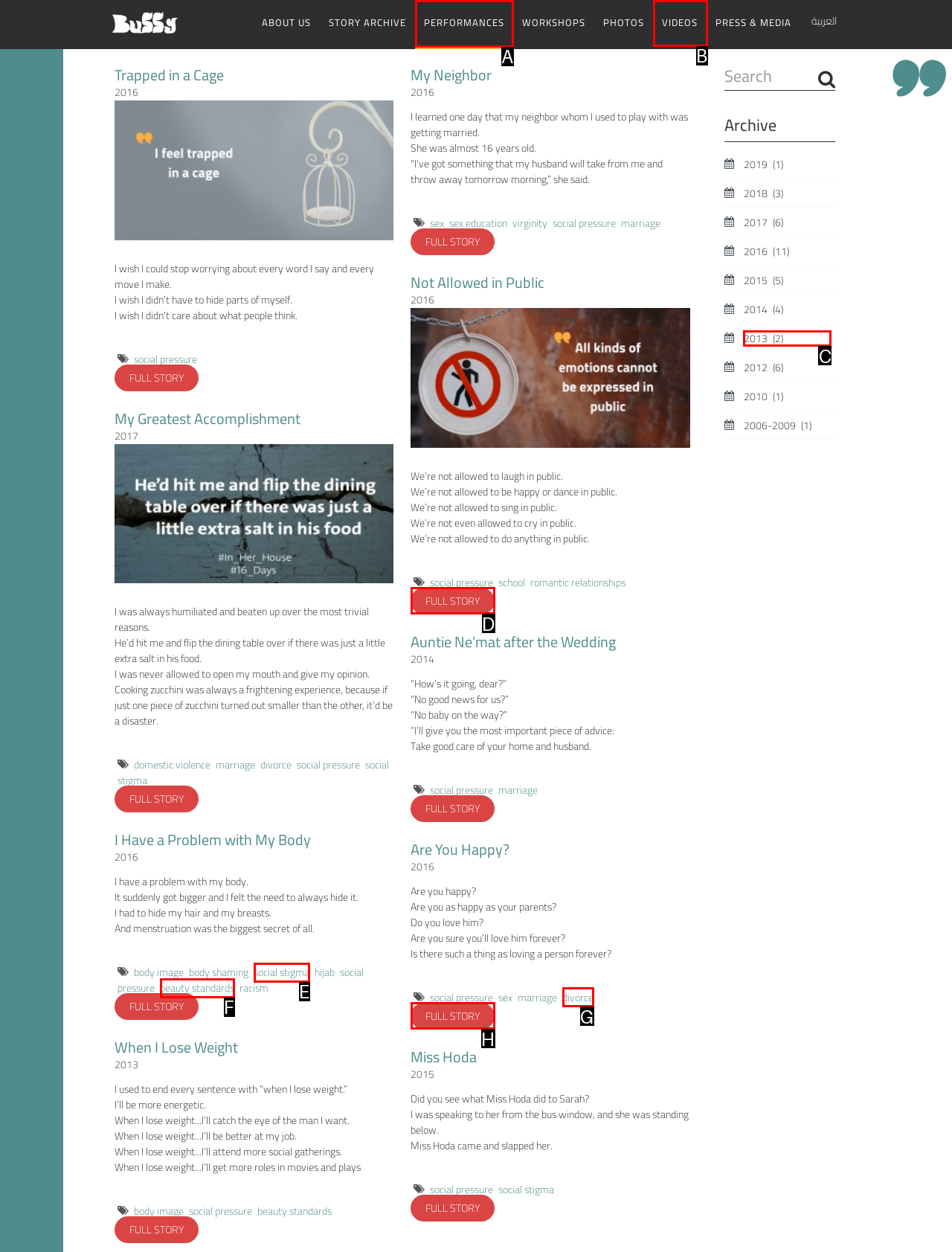Determine which UI element you should click to perform the task: Click on the 'VIDEOS' link
Provide the letter of the correct option from the given choices directly.

B